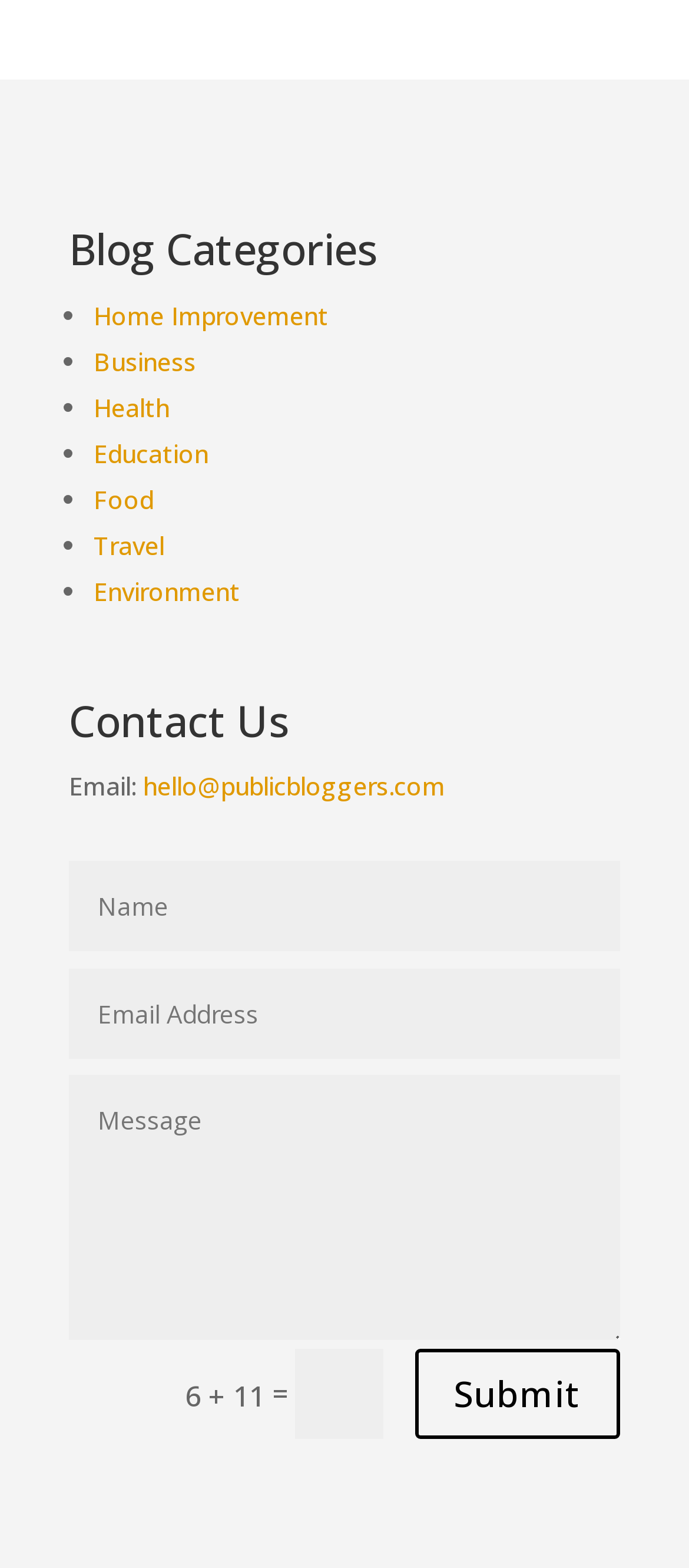How many categories are listed? Examine the screenshot and reply using just one word or a brief phrase.

8